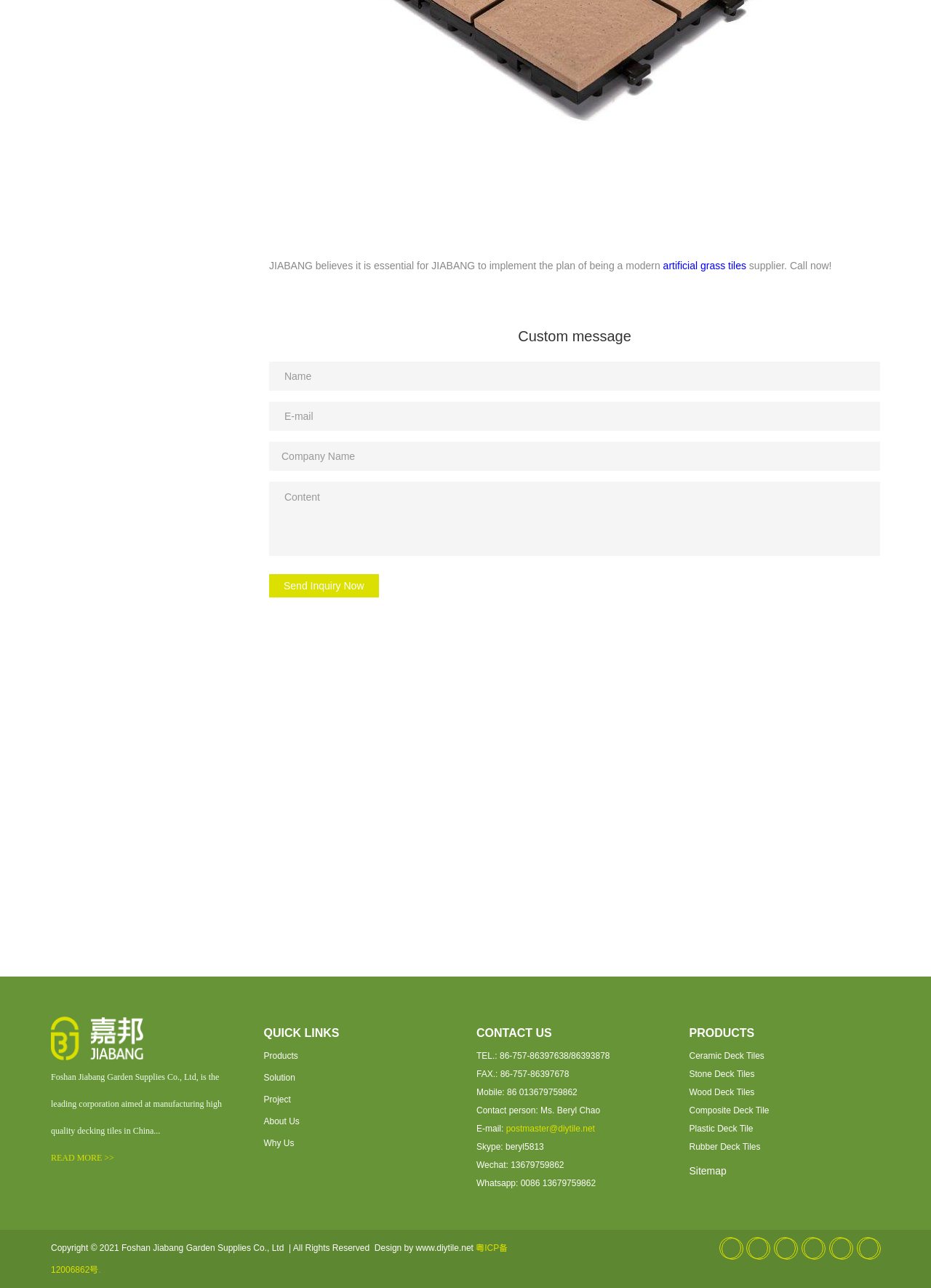Identify the bounding box coordinates for the region to click in order to carry out this instruction: "Enter your name in the 'Name' field". Provide the coordinates using four float numbers between 0 and 1, formatted as [left, top, right, bottom].

[0.289, 0.281, 0.945, 0.303]